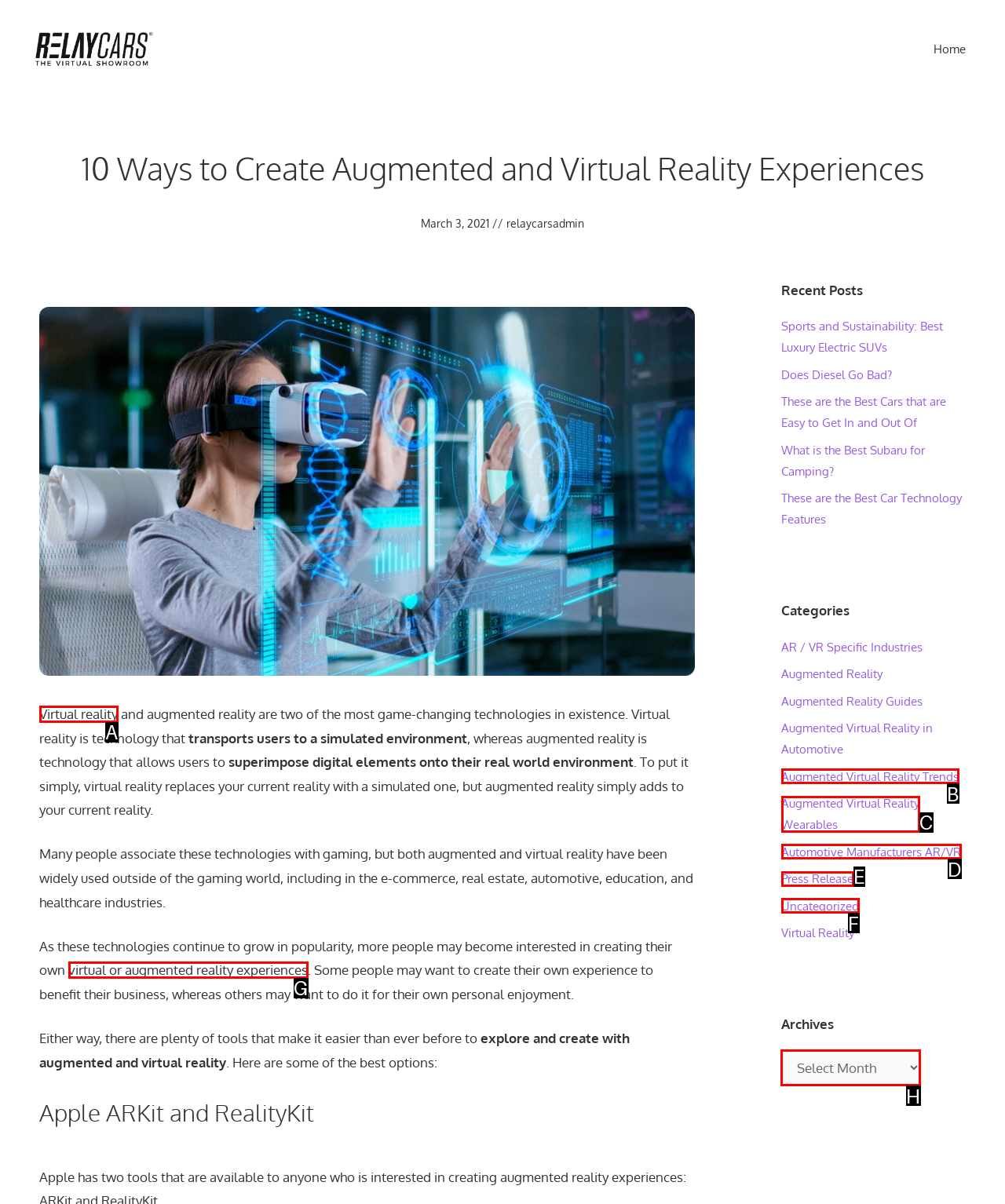Which UI element's letter should be clicked to achieve the task: Select the 'Archives' combobox
Provide the letter of the correct choice directly.

H